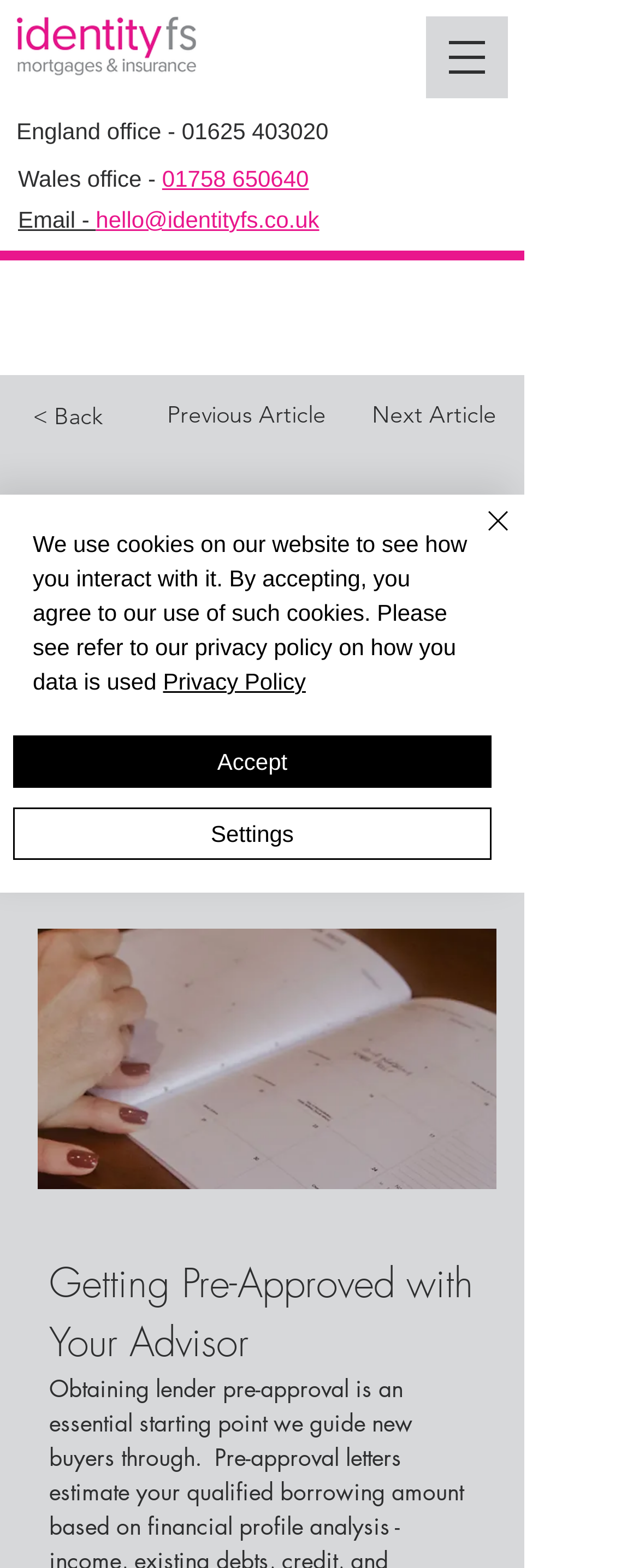Please provide the bounding box coordinates in the format (top-left x, top-left y, bottom-right x, bottom-right y). Remember, all values are floating point numbers between 0 and 1. What is the bounding box coordinate of the region described as: Email - hello@identityfs.co.uk

[0.028, 0.132, 0.5, 0.148]